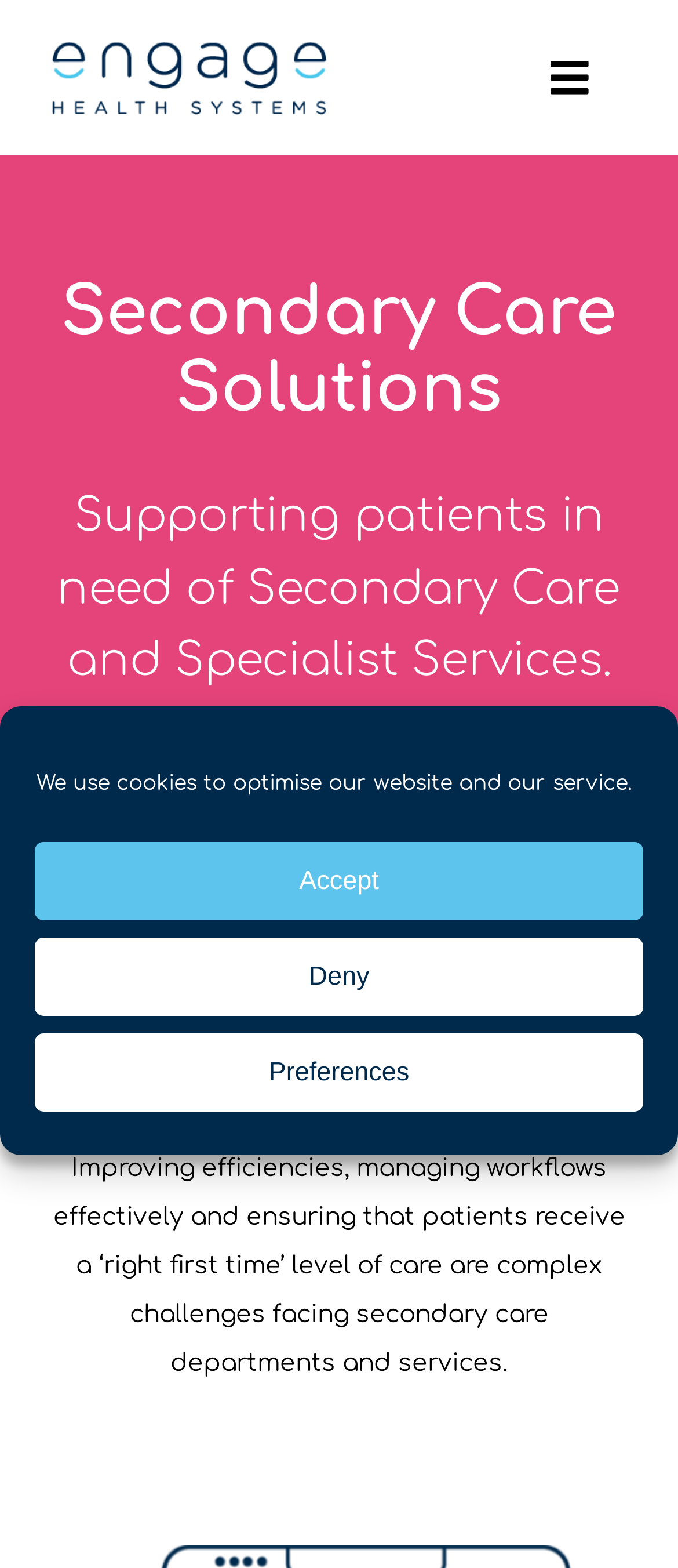Identify and generate the primary title of the webpage.

Secondary Care Solutions